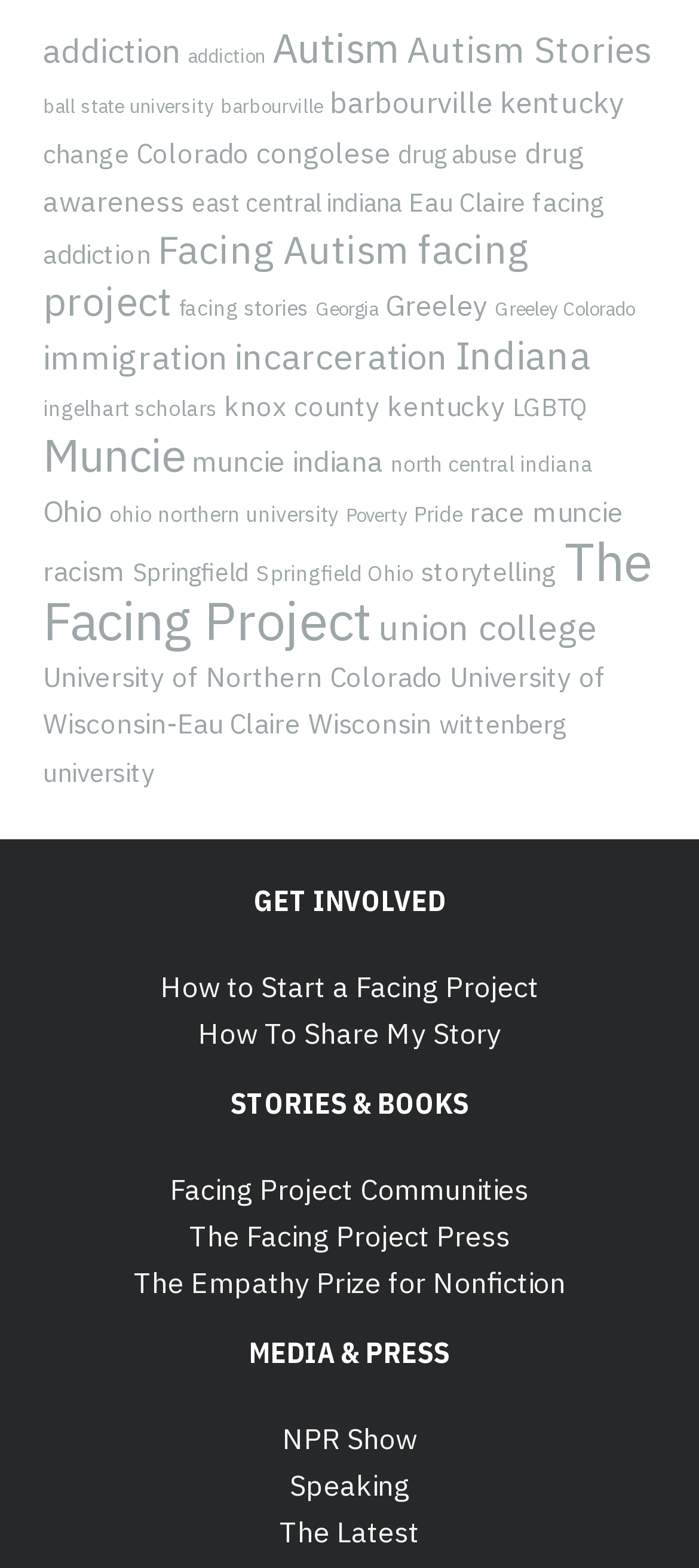Locate the bounding box coordinates of the clickable area needed to fulfill the instruction: "Read stories from Muncie".

[0.062, 0.272, 0.264, 0.309]